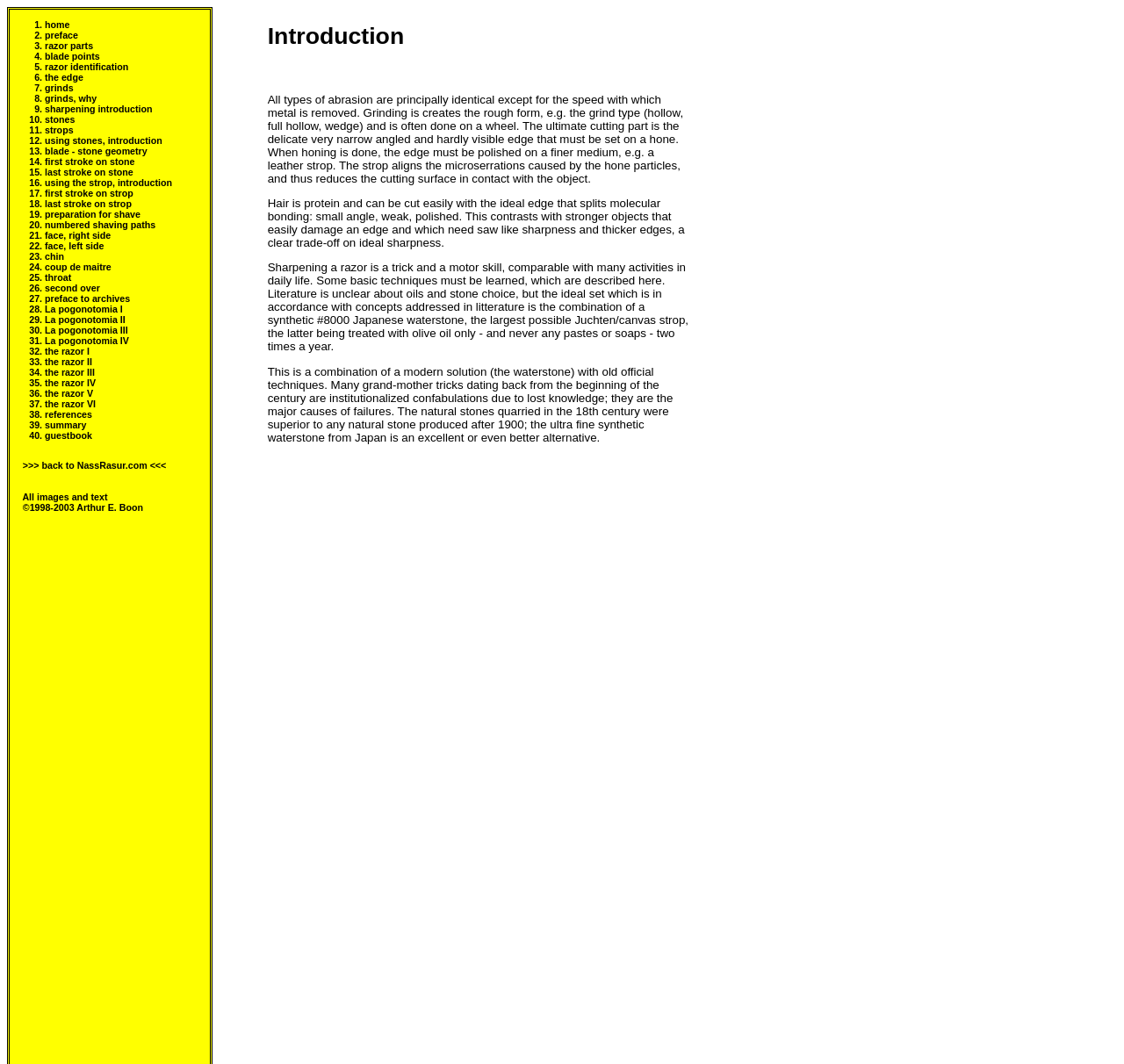What is the last link on the webpage?
Using the screenshot, give a one-word or short phrase answer.

summary